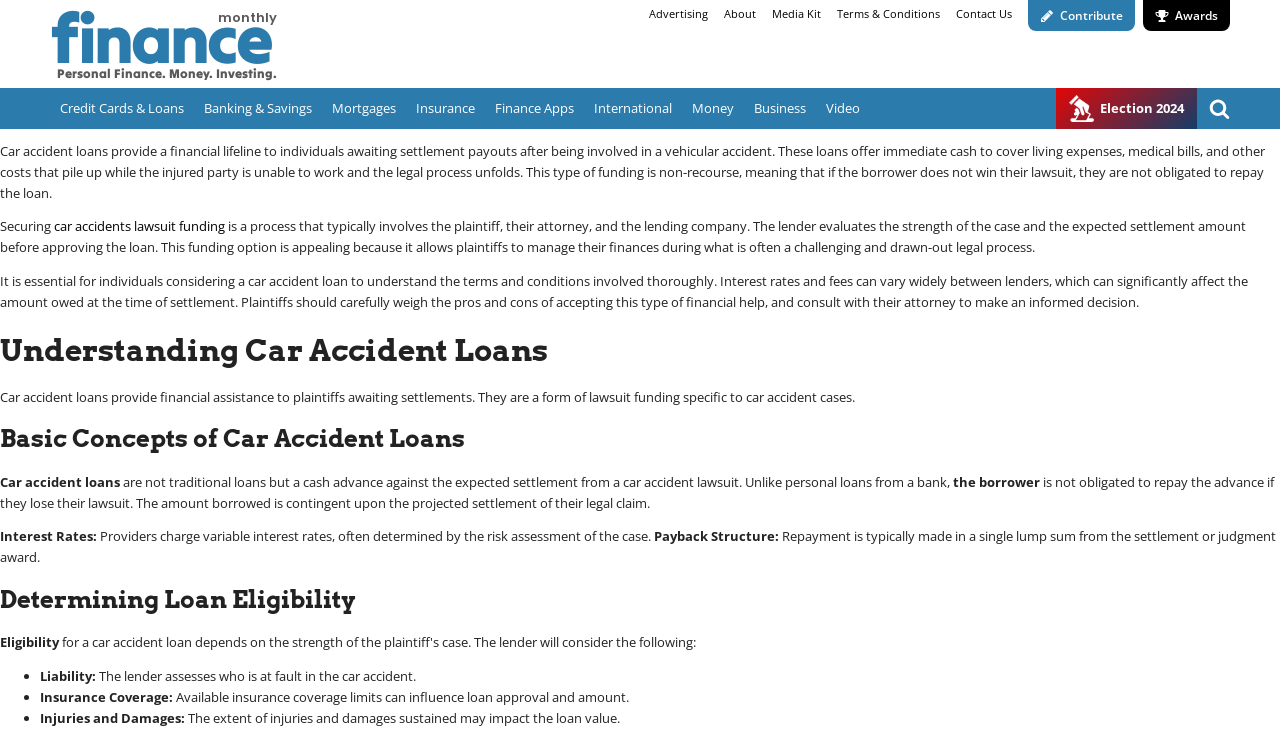Use one word or a short phrase to answer the question provided: 
How is loan eligibility determined?

Liability, insurance, injuries